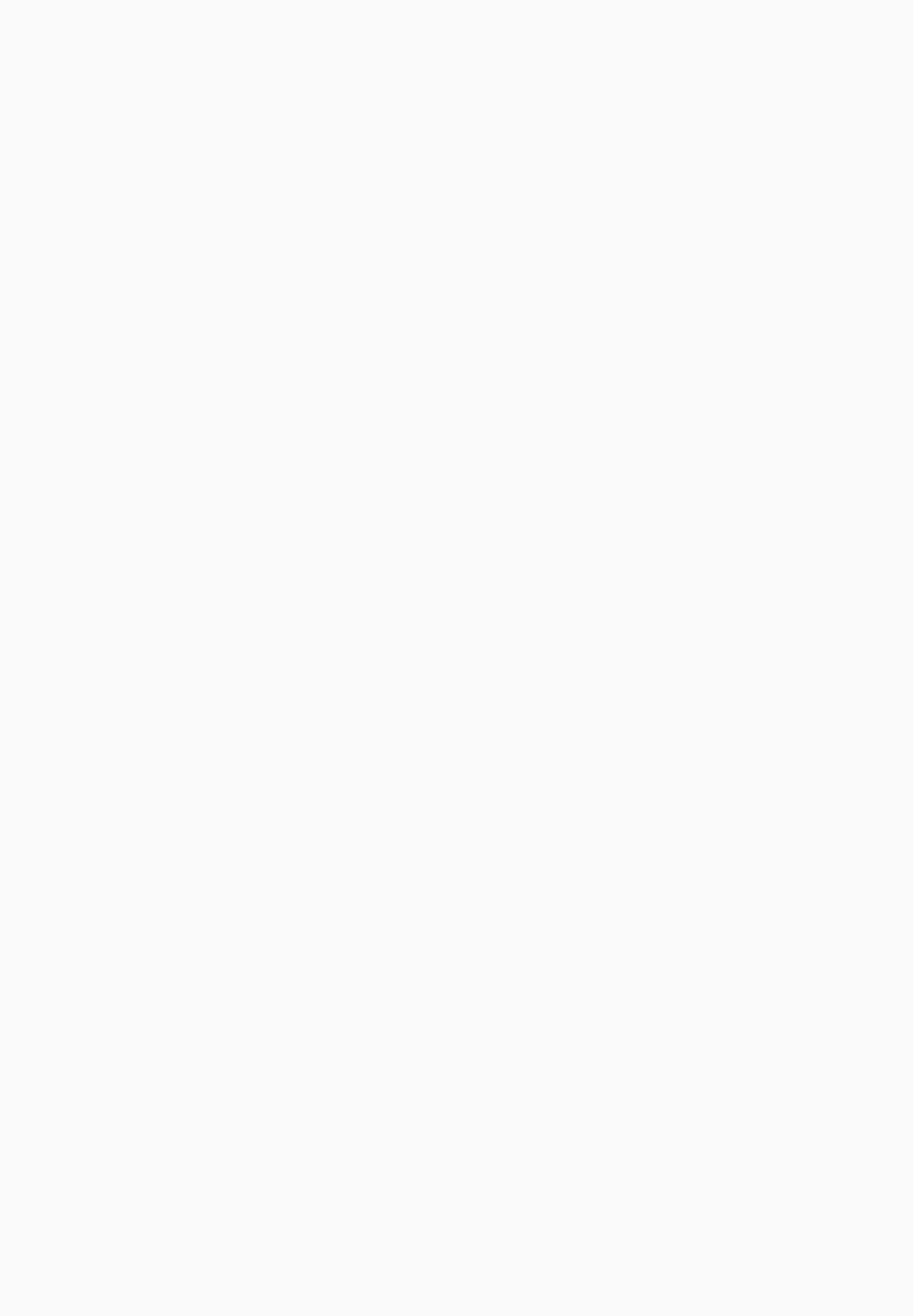Given the description "Church & Religious", determine the bounding box of the corresponding UI element.

[0.138, 0.247, 0.3, 0.263]